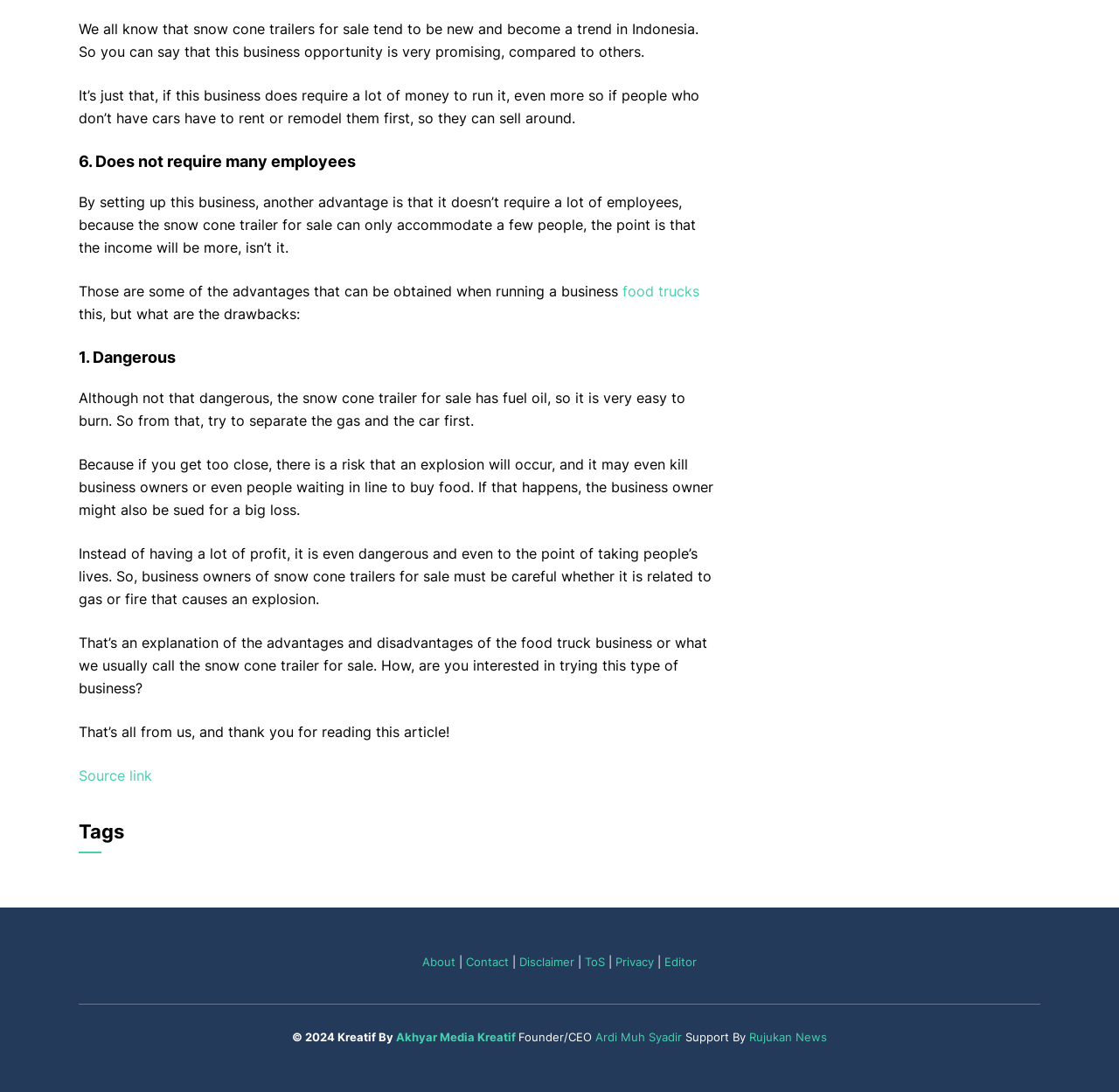What is a potential danger of running a snow cone trailer business?
Answer the question in as much detail as possible.

According to the article, one of the disadvantages of running a snow cone trailer business is the risk of explosion due to the presence of fuel oil, which can be dangerous and even fatal if not handled properly.